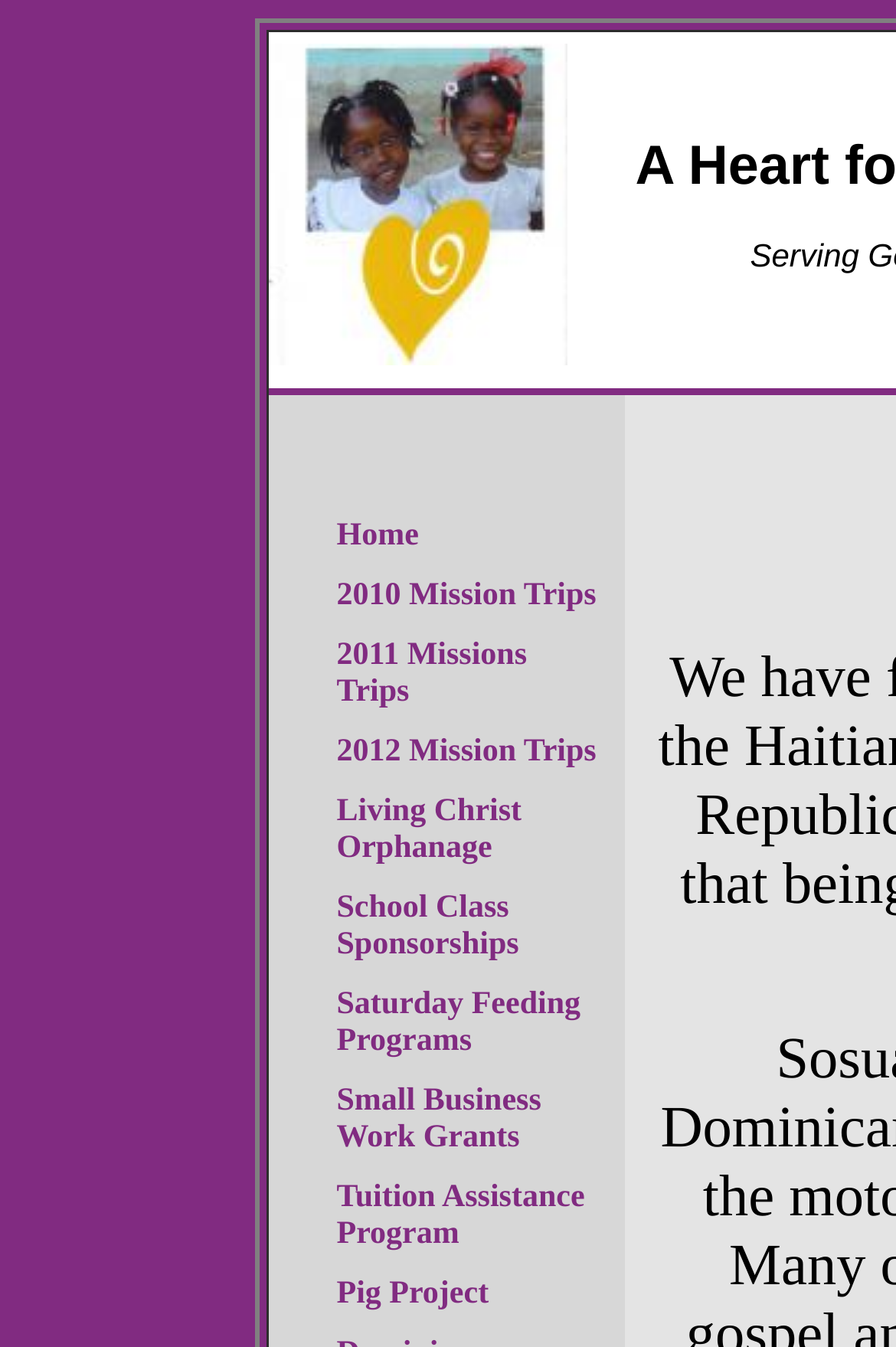Please find the bounding box coordinates of the element's region to be clicked to carry out this instruction: "Check Saturday Feeding Programs".

[0.376, 0.733, 0.648, 0.786]